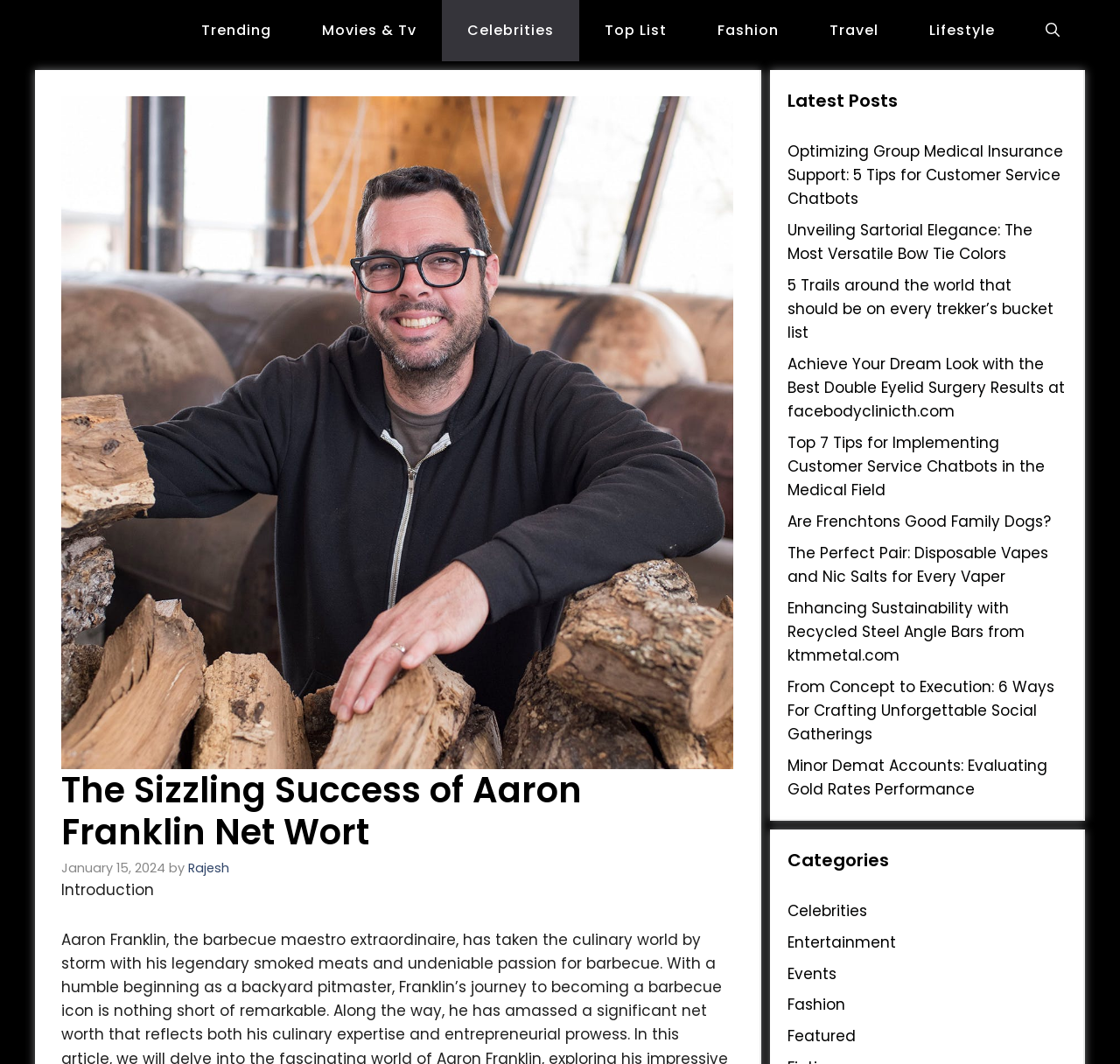What is the title of the main article?
Please provide a comprehensive answer based on the contents of the image.

I looked at the main article section and found the title, which is 'The Sizzling Success of Aaron Franklin Net Wort', mentioned at the top of the section.